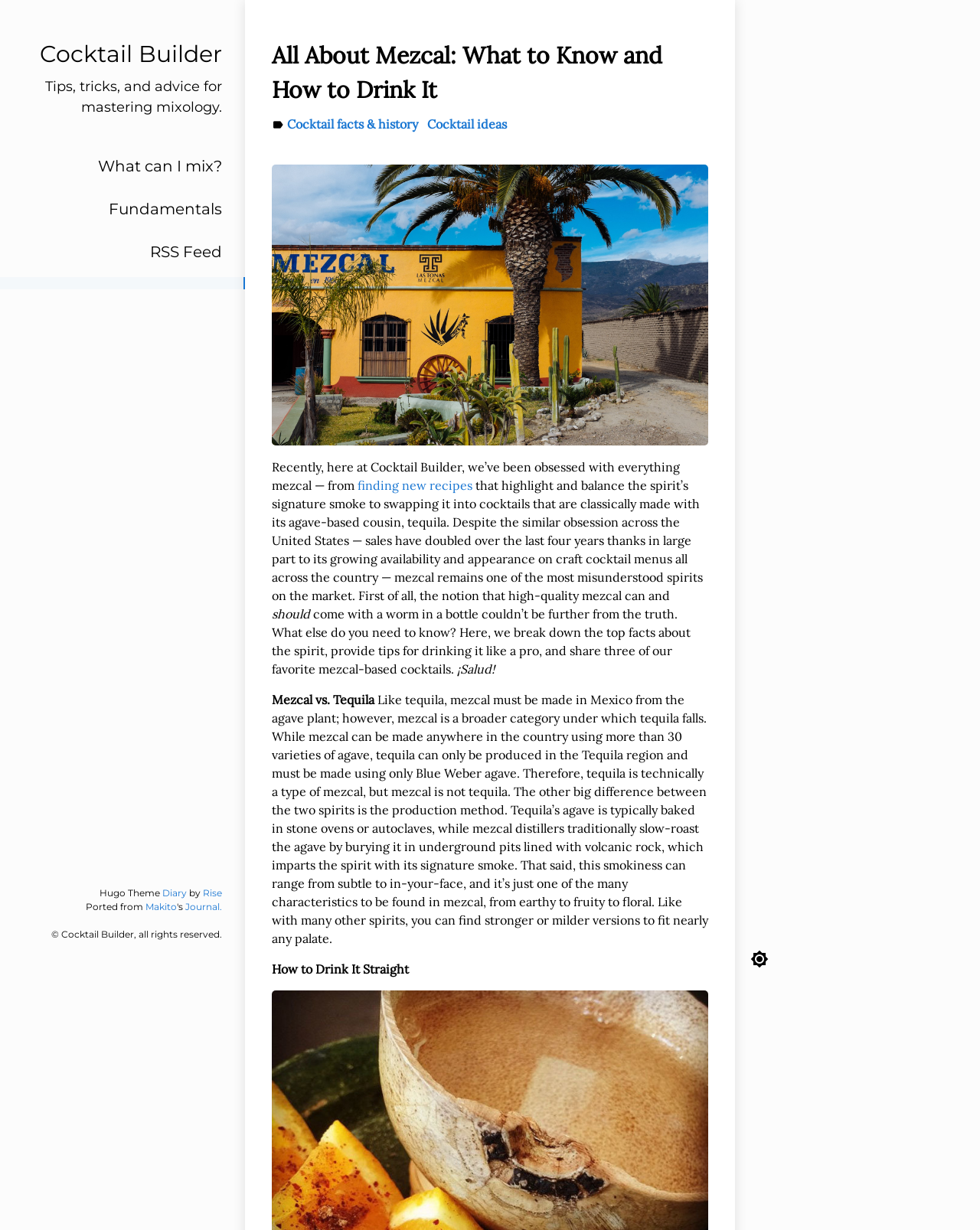Please identify the bounding box coordinates of the element's region that should be clicked to execute the following instruction: "Explore 'How to Drink It Straight'". The bounding box coordinates must be four float numbers between 0 and 1, i.e., [left, top, right, bottom].

[0.277, 0.781, 0.417, 0.794]